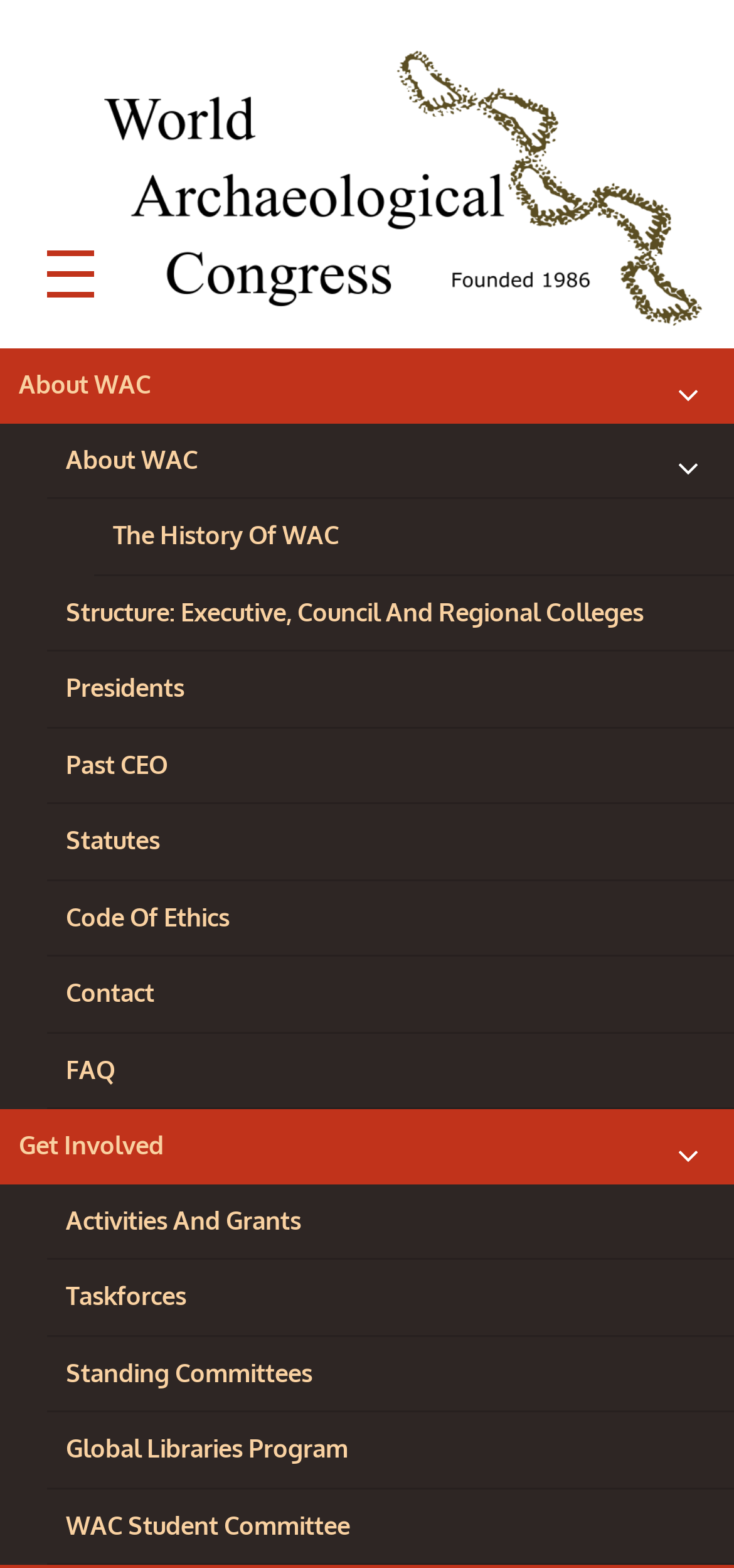Please locate the bounding box coordinates of the region I need to click to follow this instruction: "Go to About WAC page".

[0.0, 0.222, 1.0, 0.27]